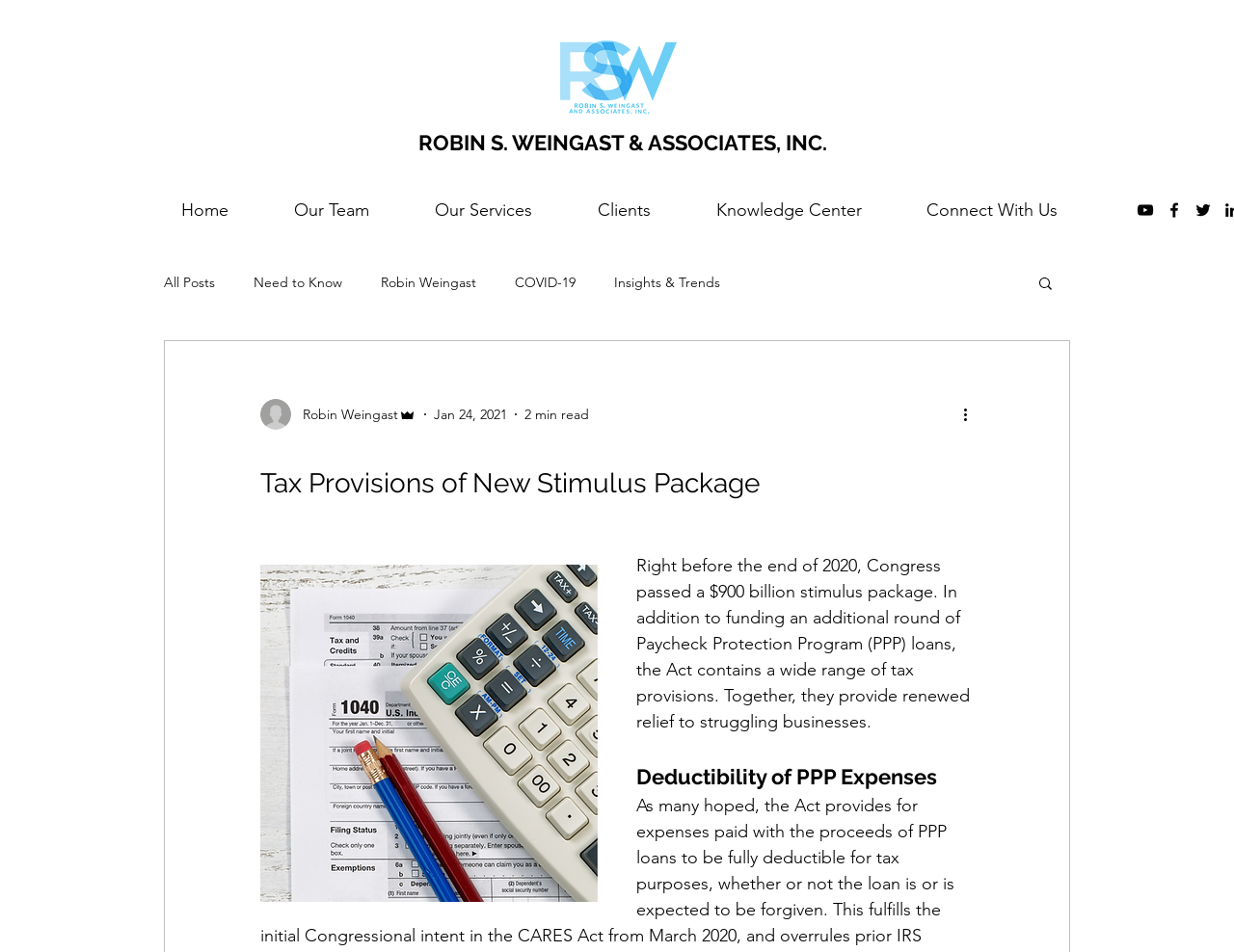Please determine the bounding box coordinates of the area that needs to be clicked to complete this task: 'Click the Robin S. Weingast and Associates Logo'. The coordinates must be four float numbers between 0 and 1, formatted as [left, top, right, bottom].

[0.451, 0.041, 0.551, 0.122]